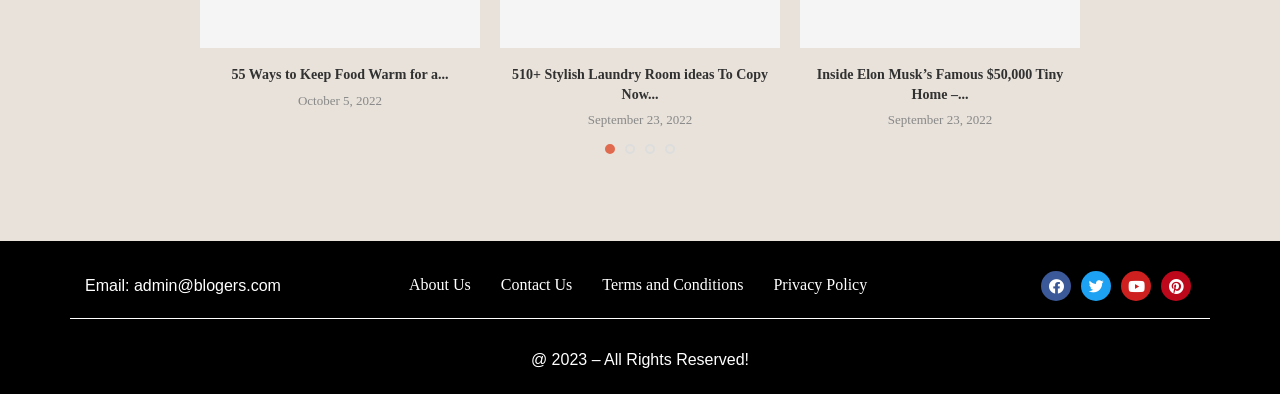How many links are there in the footer section?
Please provide a single word or phrase based on the screenshot.

4